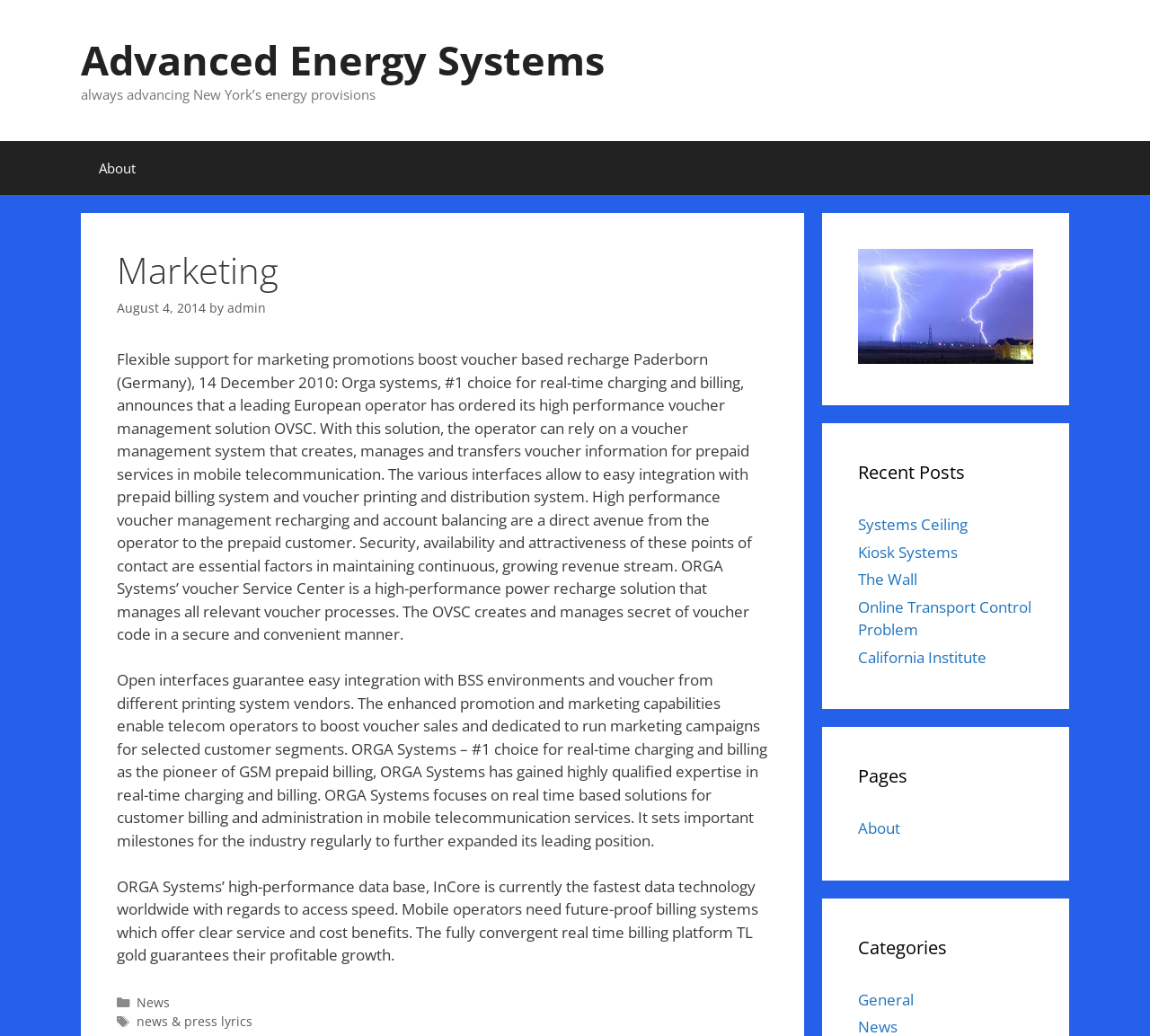Create an in-depth description of the webpage, covering main sections.

The webpage is about Marketing and Advanced Energy Systems. At the top, there is a banner with a link to "Advanced Energy Systems" and a static text "always advancing New York’s energy provisions". Below the banner, there is a primary navigation menu with a link to "About".

The main content of the webpage is divided into two sections. On the left, there is a section with a heading "Marketing" and a subheading "August 4, 2014" by "admin". This section contains a long article about a leading European operator ordering a high-performance voucher management solution from Orga Systems. The article discusses the features and benefits of the solution, including its ability to create, manage, and transfer voucher information for prepaid services.

On the right, there are three complementary sections. The first section contains an image. The second section has a heading "Recent Posts" and lists five links to recent posts, including "Systems Ceiling", "Kiosk Systems", "The Wall", "Online Transport Control Problem", and "California Institute". The third section has a heading "Pages" and lists two links, "About" and "Categories", with a sub-link to "General".

Overall, the webpage appears to be a blog or news site focused on marketing and advanced energy systems, with a mix of articles, images, and links to related content.